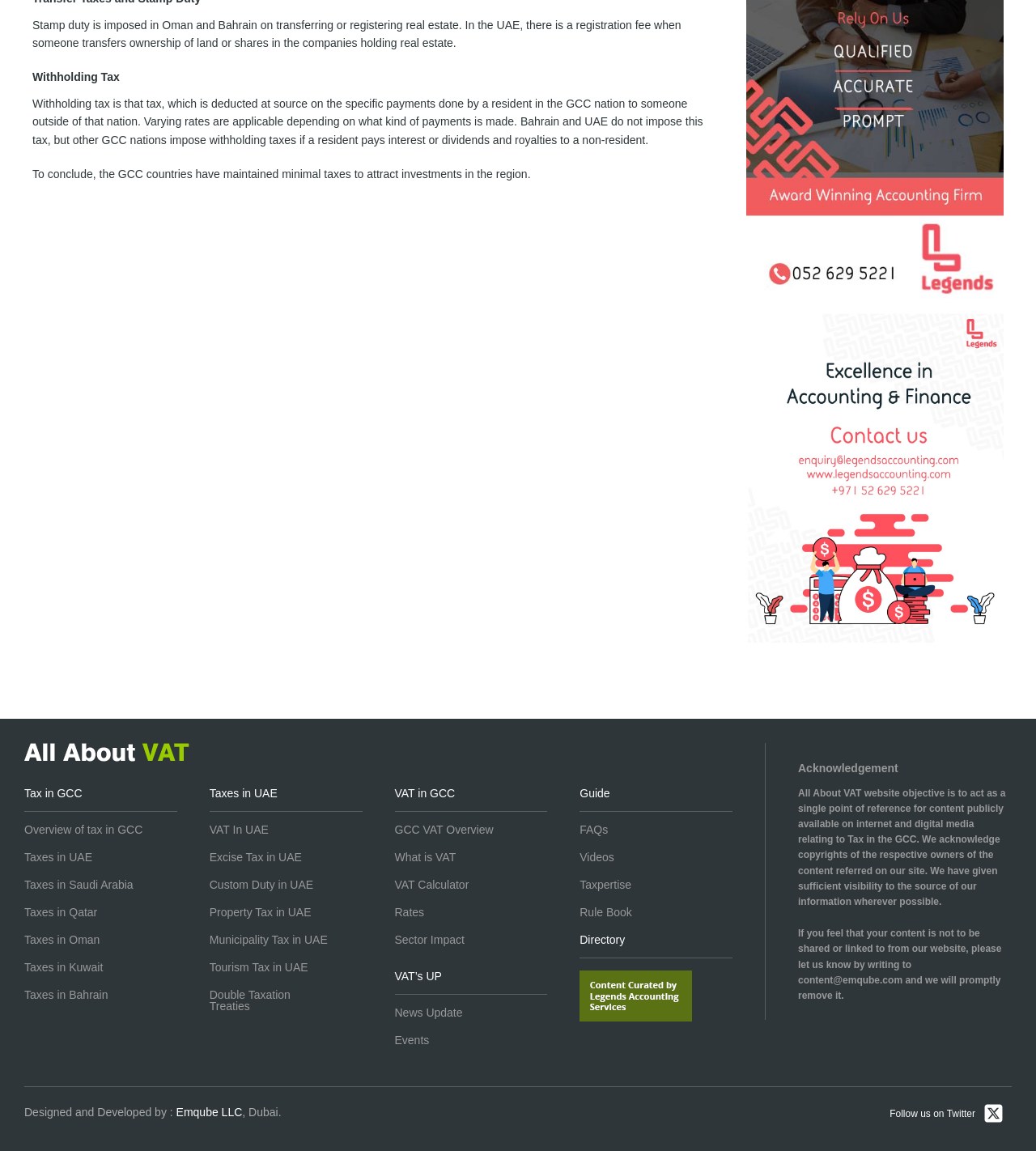Identify the bounding box of the HTML element described here: "Overview of tax in GCC". Provide the coordinates as four float numbers between 0 and 1: [left, top, right, bottom].

[0.023, 0.709, 0.14, 0.733]